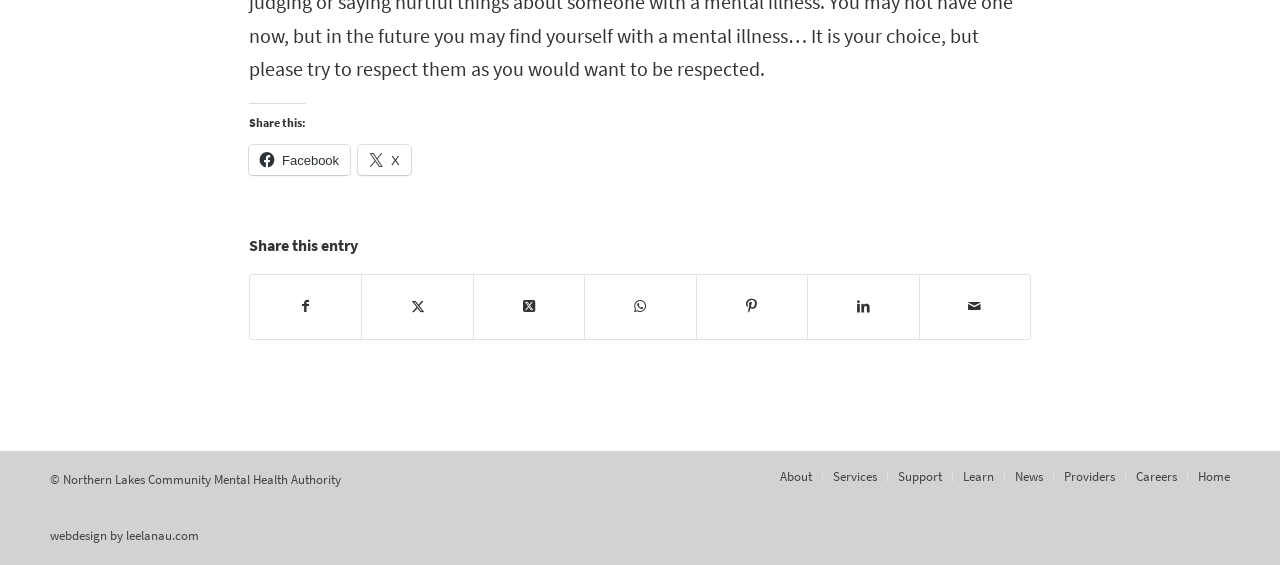What are the main categories on the website?
Please provide a comprehensive answer based on the information in the image.

I found the main categories by looking at the menu items listed horizontally at the bottom of the page, which include About, Services, Support, Learn, News, Providers, Careers, and Home.